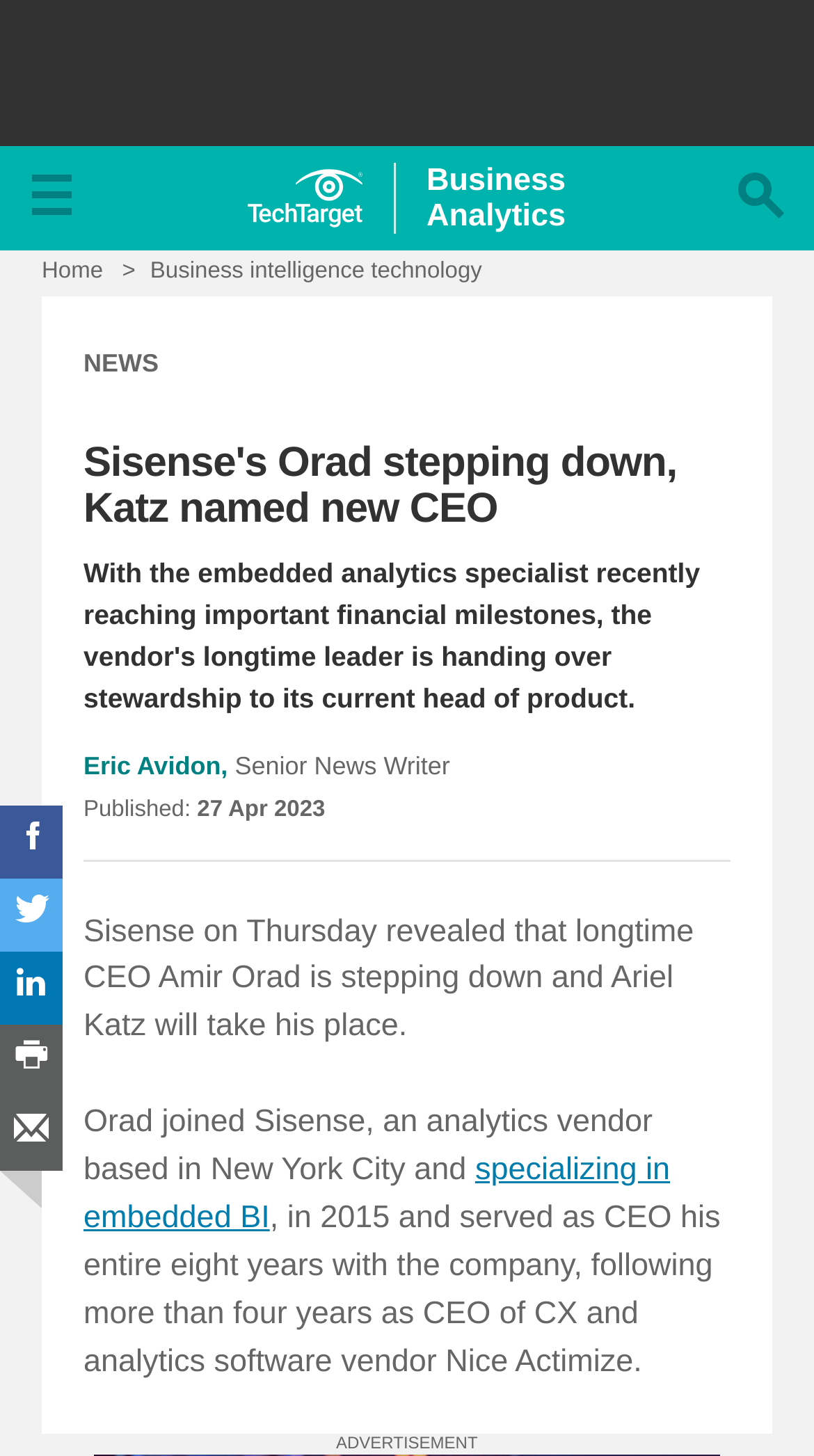Pinpoint the bounding box coordinates of the area that must be clicked to complete this instruction: "Click Navigation Menu".

[0.0, 0.1, 0.128, 0.172]